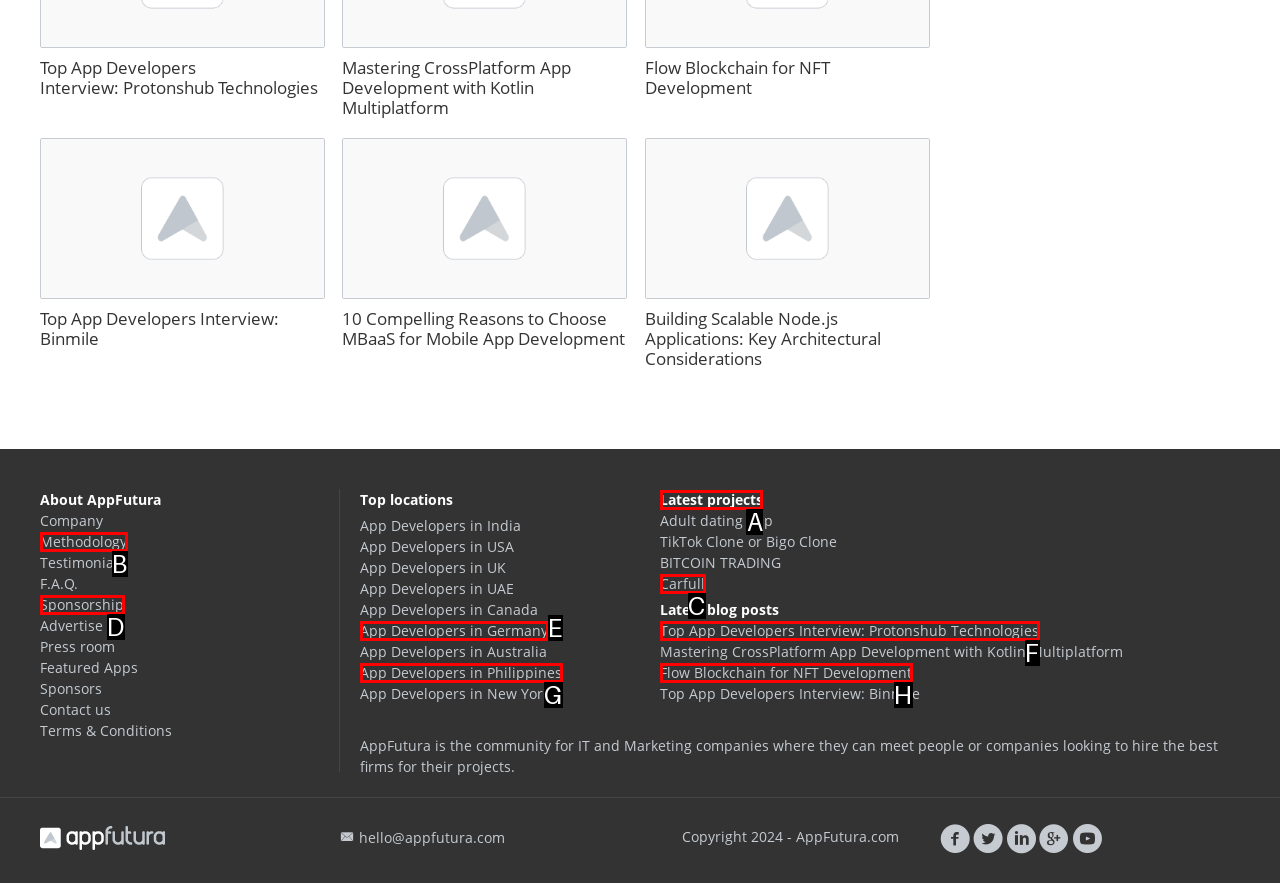Tell me which element should be clicked to achieve the following objective: Check the latest projects
Reply with the letter of the correct option from the displayed choices.

A